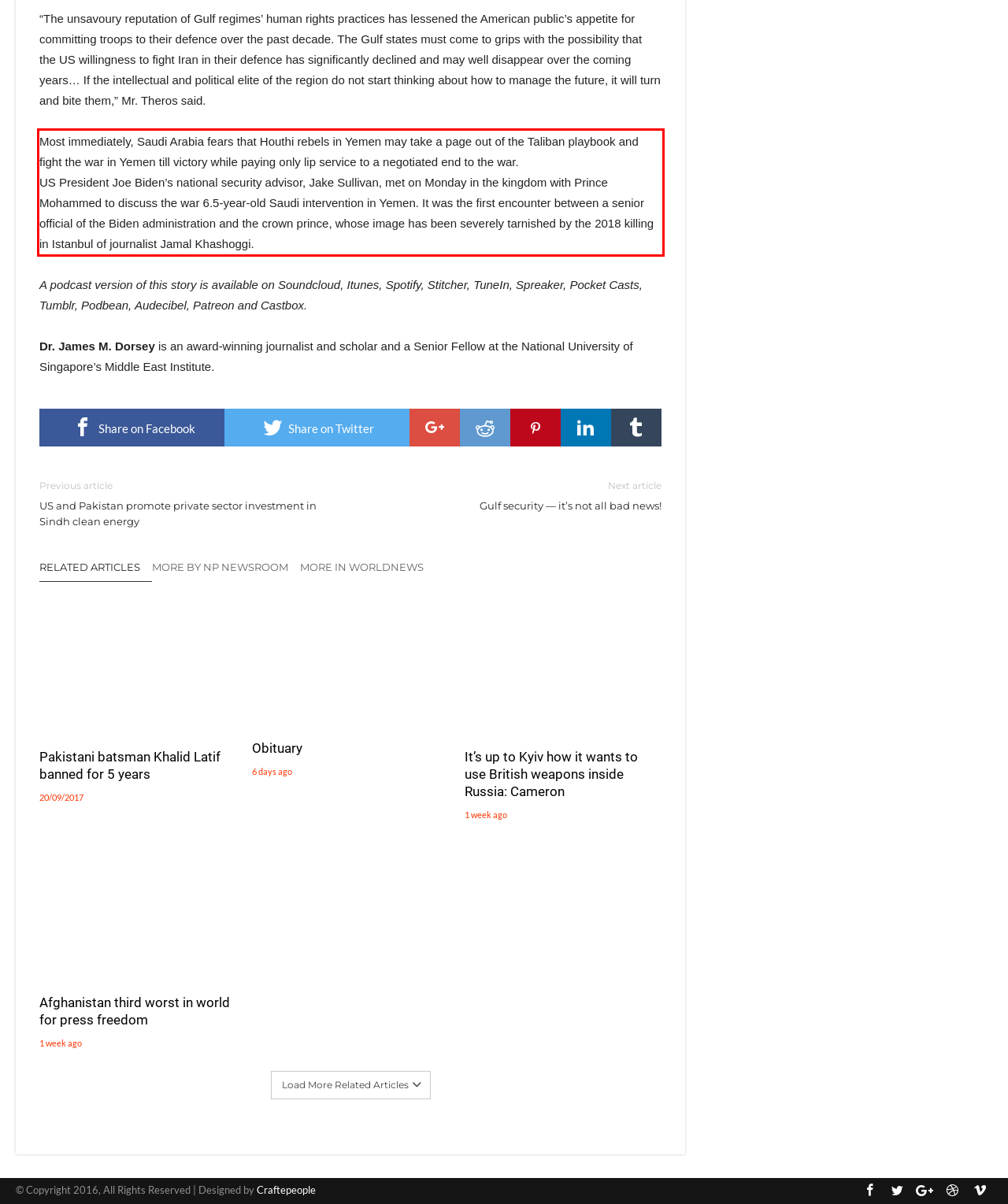Please take the screenshot of the webpage, find the red bounding box, and generate the text content that is within this red bounding box.

Most immediately, Saudi Arabia fears that Houthi rebels in Yemen may take a page out of the Taliban playbook and fight the war in Yemen till victory while paying only lip service to a negotiated end to the war. US President Joe Biden’s national security advisor, Jake Sullivan, met on Monday in the kingdom with Prince Mohammed to discuss the war 6.5-year-old Saudi intervention in Yemen. It was the first encounter between a senior official of the Biden administration and the crown prince, whose image has been severely tarnished by the 2018 killing in Istanbul of journalist Jamal Khashoggi.